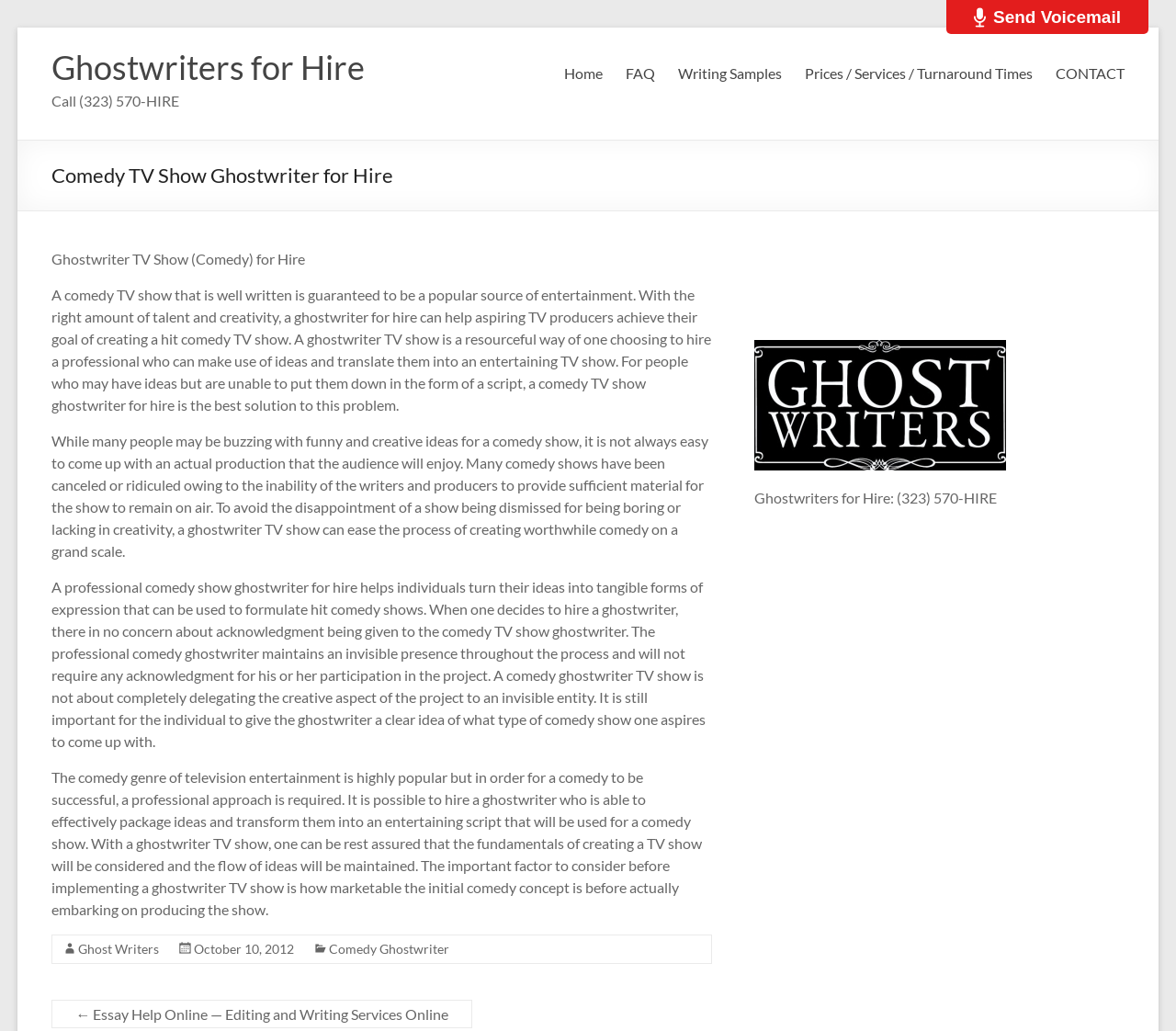Identify the bounding box coordinates of the clickable region necessary to fulfill the following instruction: "Click on 'Ghost Writers'". The bounding box coordinates should be four float numbers between 0 and 1, i.e., [left, top, right, bottom].

[0.067, 0.913, 0.136, 0.928]